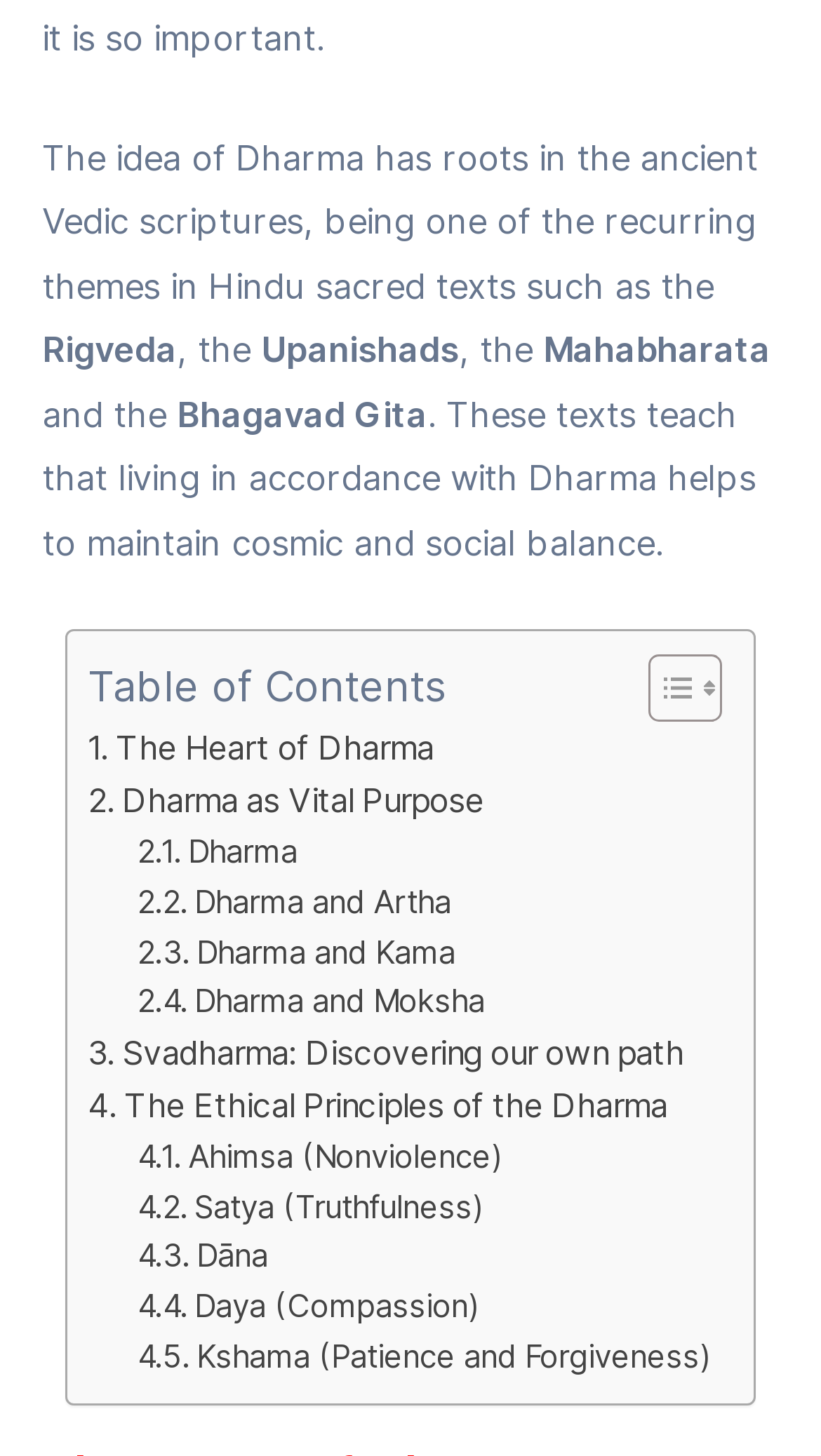Identify and provide the bounding box for the element described by: "Dāna".

[0.167, 0.847, 0.326, 0.881]